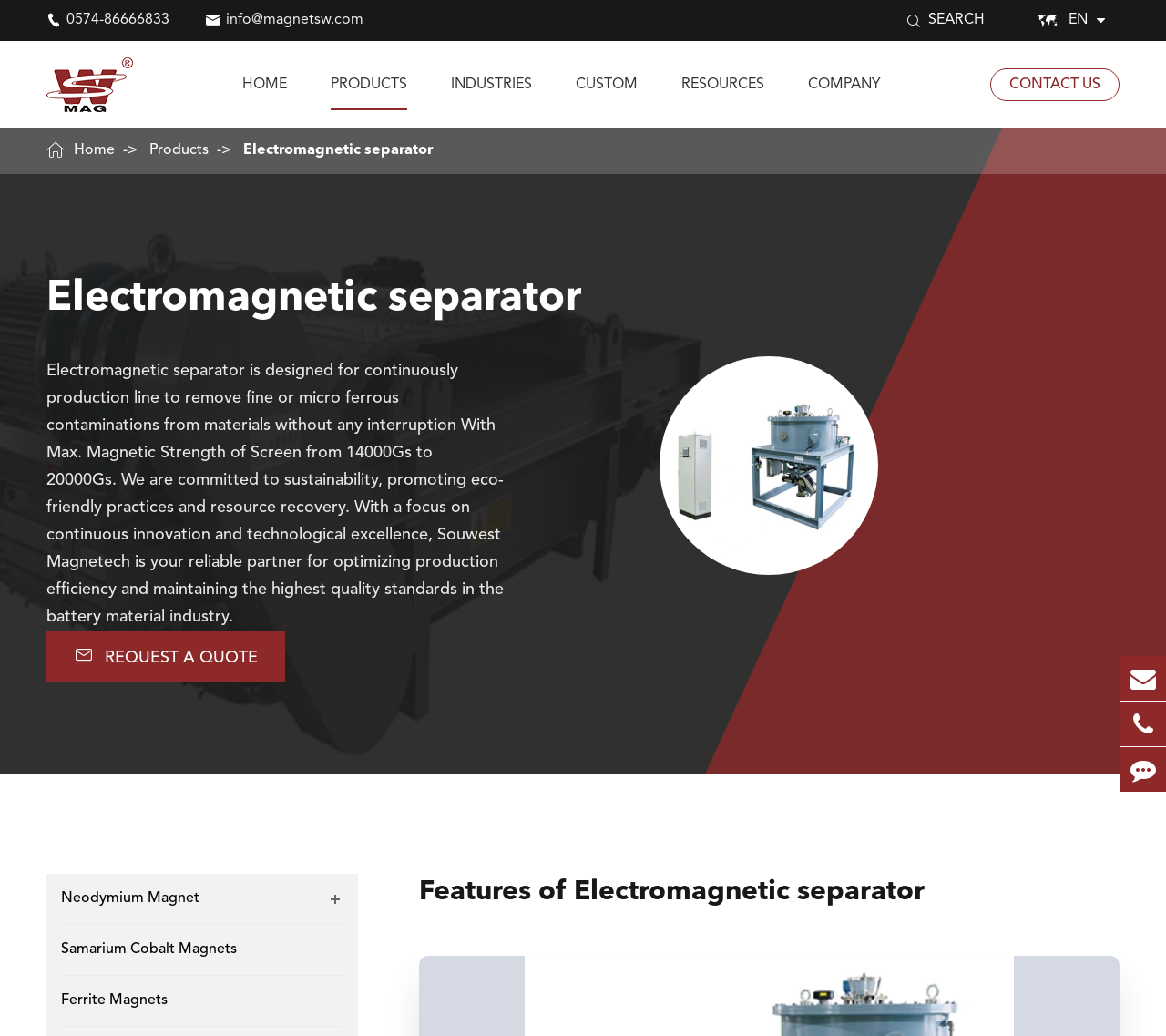Provide your answer in a single word or phrase: 
What is the language of the webpage?

EN